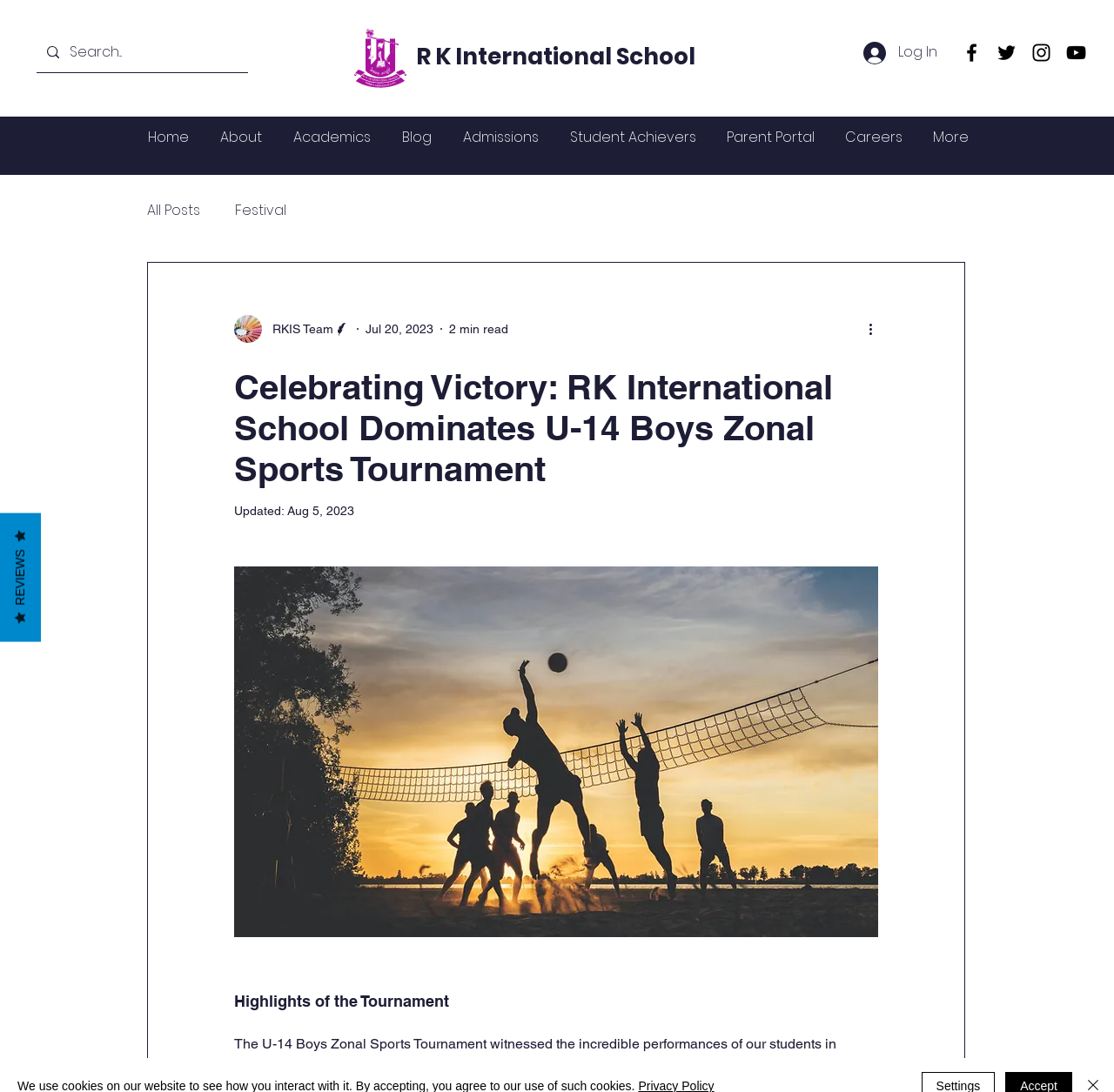Provide the bounding box coordinates of the HTML element this sentence describes: "Academics". The bounding box coordinates consist of four float numbers between 0 and 1, i.e., [left, top, right, bottom].

[0.249, 0.116, 0.347, 0.135]